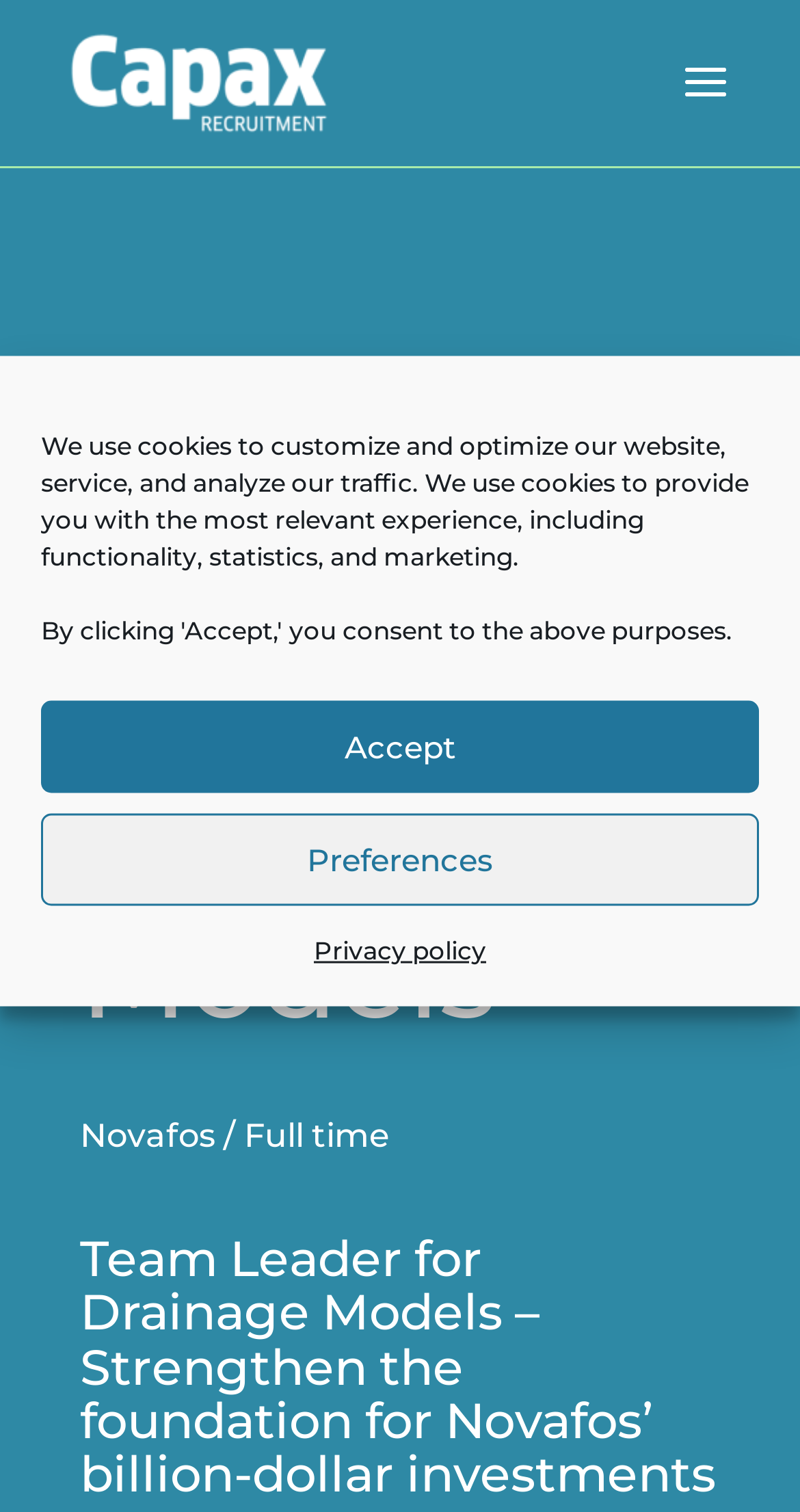Construct a thorough caption encompassing all aspects of the webpage.

The webpage is a job posting for a Team Leader position in Drainage Models at Novafos, presented by Capax Recruitment. At the top of the page, there is a logo of Capax Recruitment, accompanied by a link to the company's website. Below the logo, there is a heading that displays the job title, "Team leader, Drainage Models".

A prominent section on the page is a dialog box for managing cookie consent, which occupies a significant portion of the top half of the page. This dialog box contains a description of the website's cookie policy, along with two buttons, "Accept" and "Preferences", and a link to the privacy policy.

Below the cookie consent dialog box, there is a section that indicates the job posting is closed. The job title, "Team leader, Drainage Models", is displayed again in a larger font, followed by the company name, "Novafos", and the job type, "Full time".

The main content of the job posting is presented in a heading that summarizes the job description, "Team Leader for Drainage Models – Strengthen the foundation for Novafos’ billion-dollar investments". This heading is positioned near the bottom of the page, taking up a significant amount of vertical space.